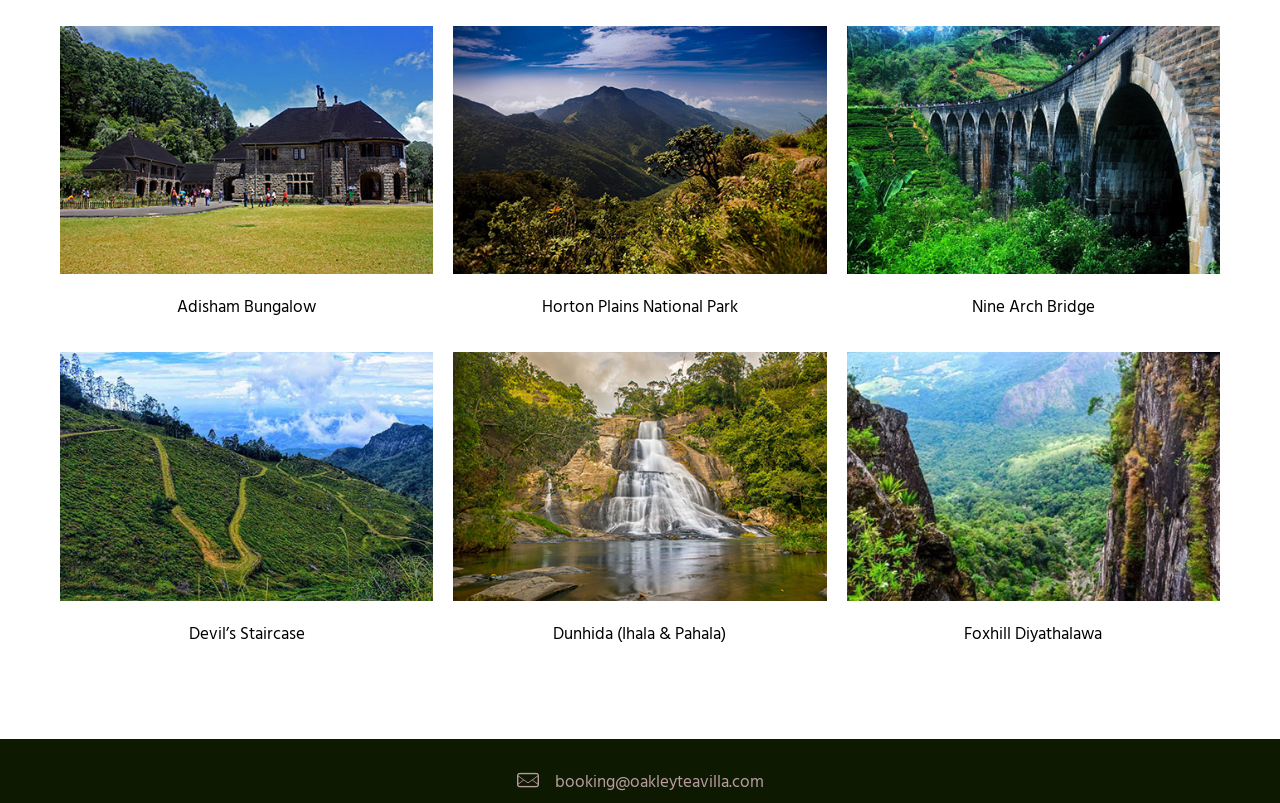Please locate the bounding box coordinates of the element that should be clicked to complete the given instruction: "Check email".

[0.404, 0.958, 0.421, 0.985]